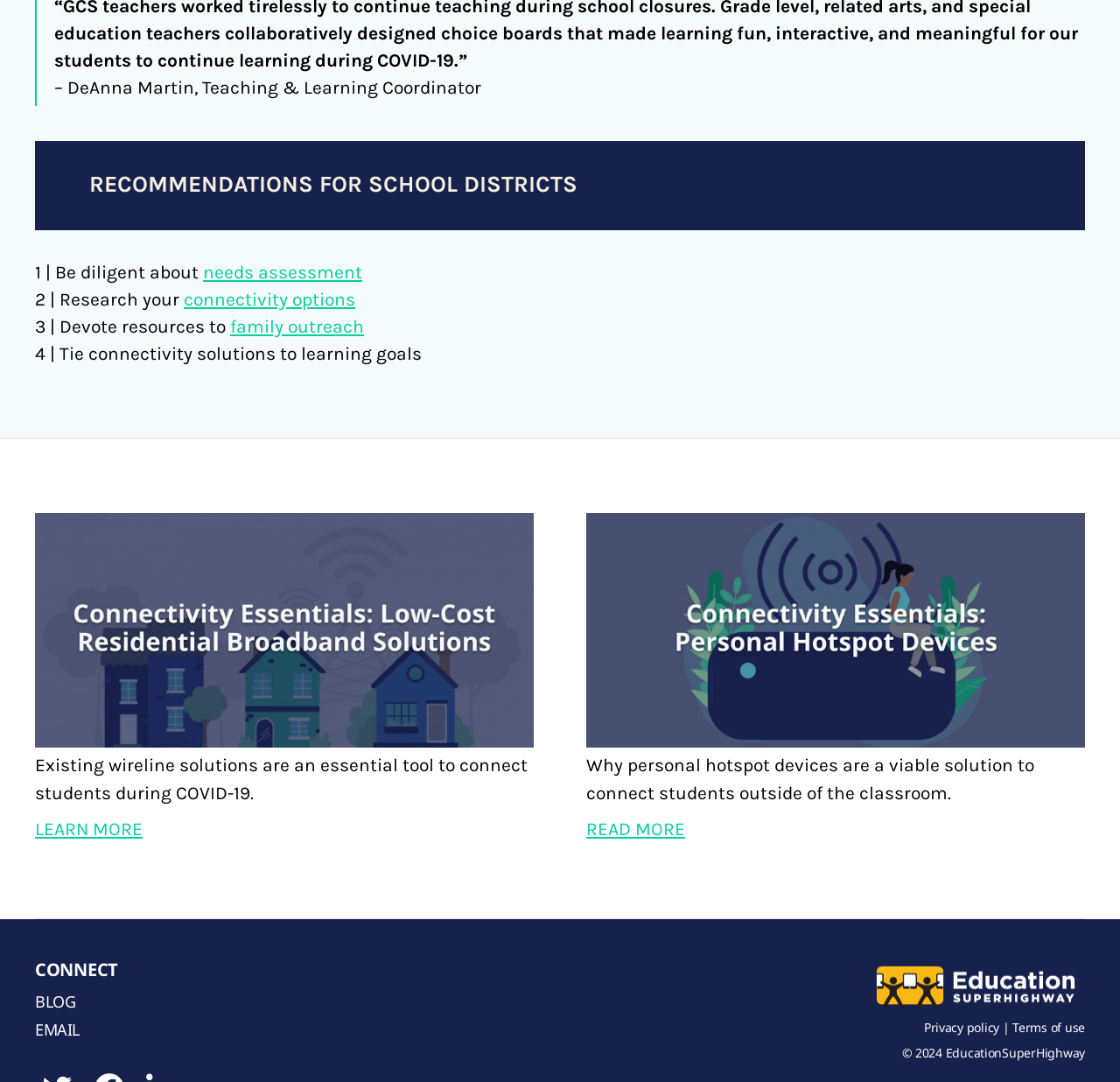Kindly provide the bounding box coordinates of the section you need to click on to fulfill the given instruction: "Go to the 'Education SuperHighway' homepage".

[0.844, 0.965, 0.969, 0.981]